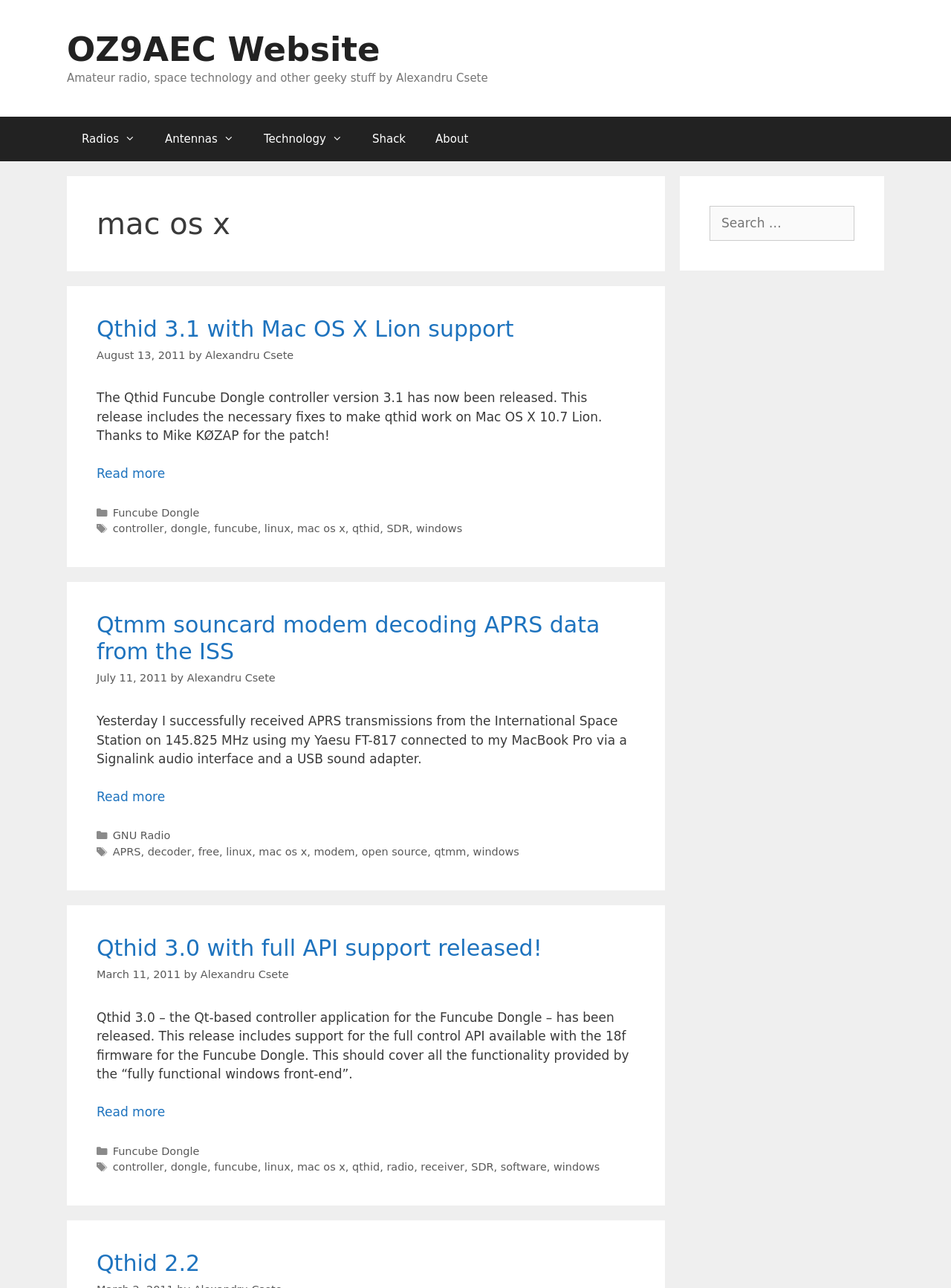Please provide a short answer using a single word or phrase for the question:
What is the website about?

Amateur radio, space technology and other geeky stuff